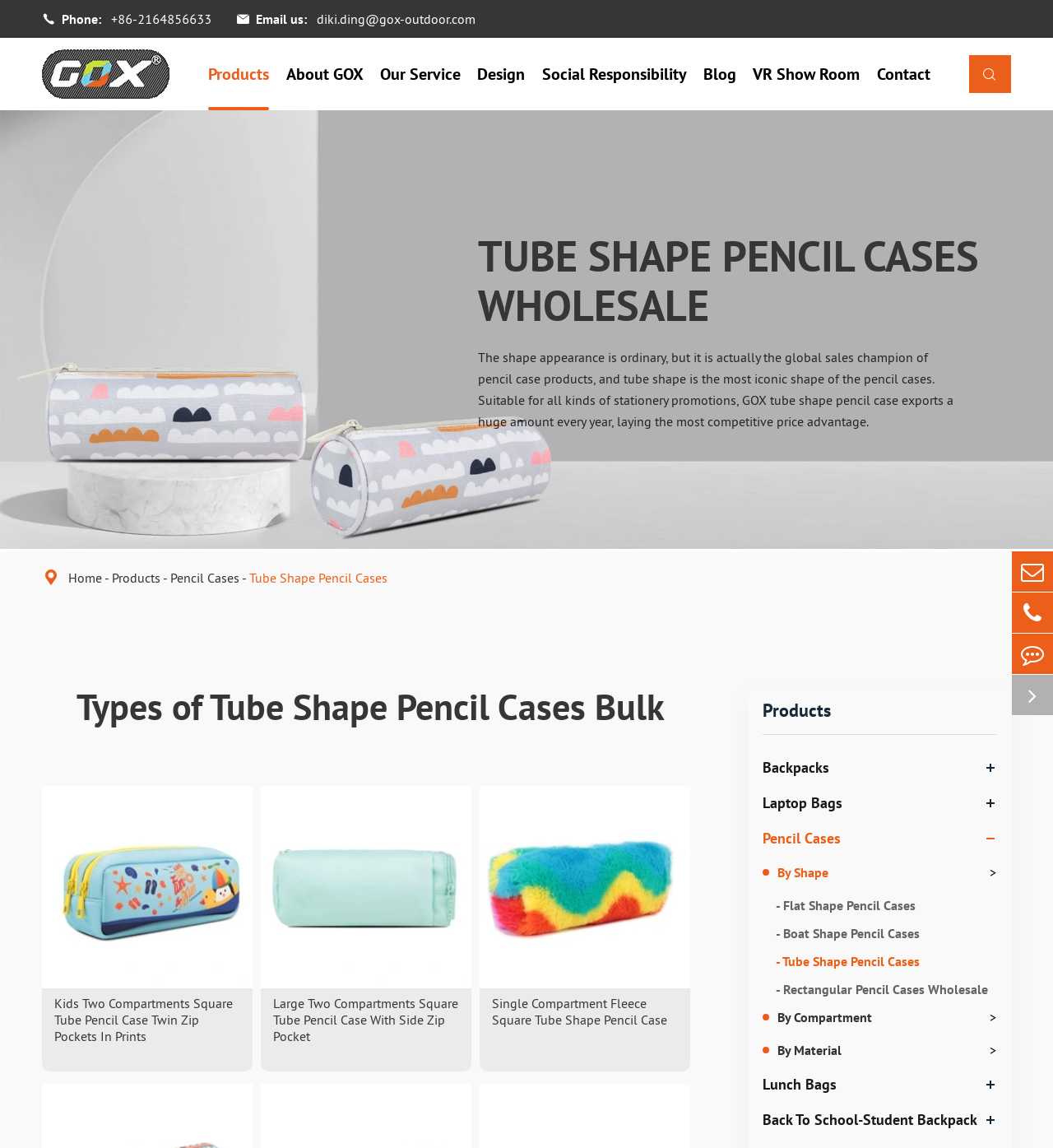Please provide a comprehensive response to the question below by analyzing the image: 
What is the company name?

I found the company name by looking at the top-left corner of the webpage, where there is a link with the text 'Shanghai Rock International Trading Co., Ltd.' accompanied by an image.